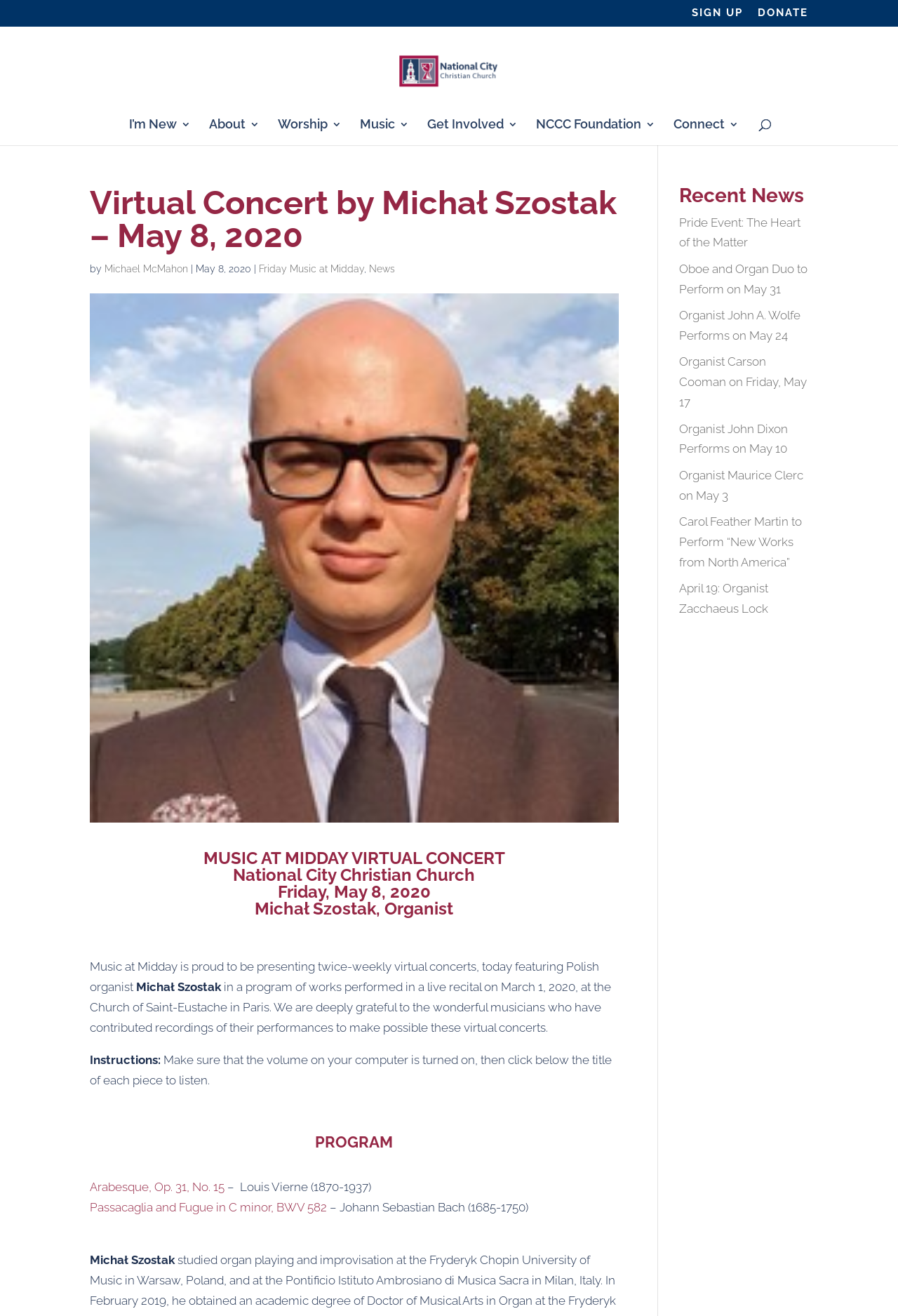Determine the bounding box coordinates of the target area to click to execute the following instruction: "Read the recent news about Pride Event."

[0.756, 0.163, 0.892, 0.19]